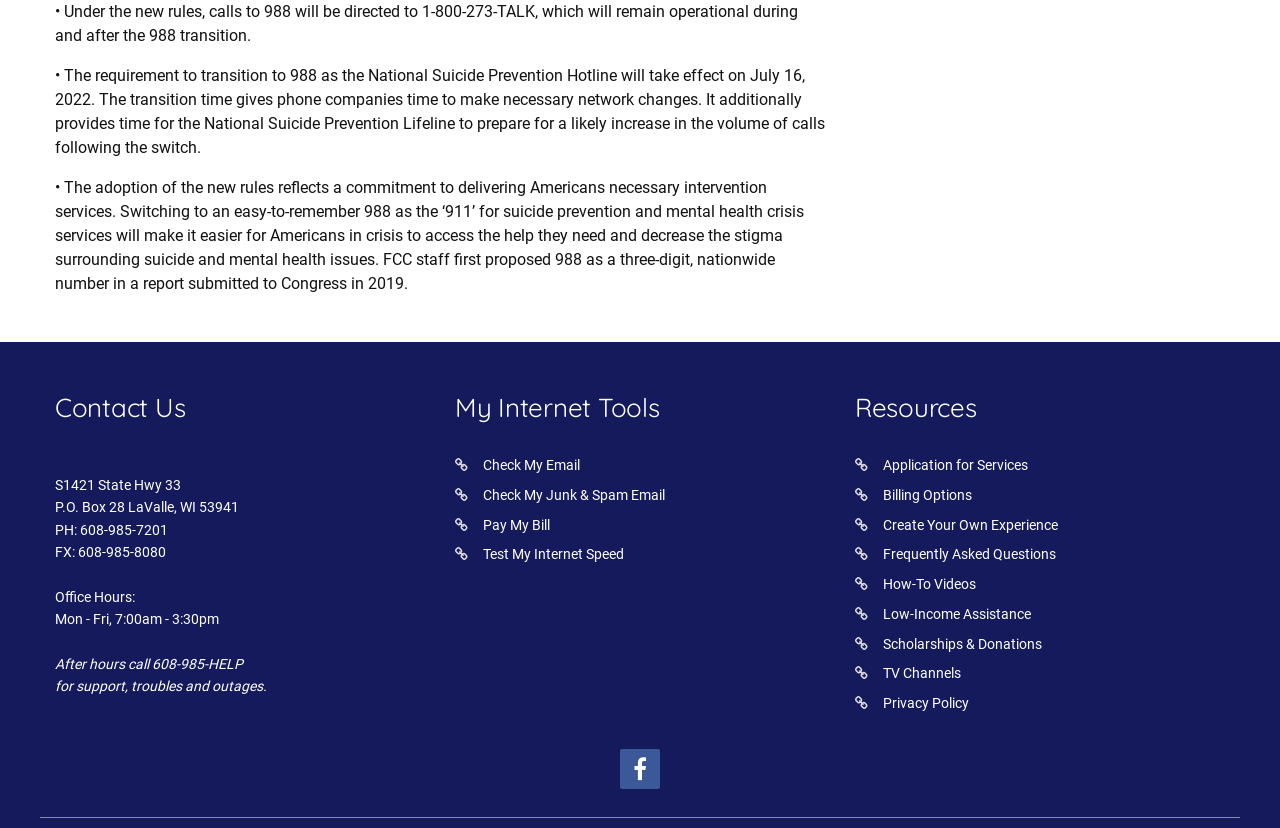Given the element description Test My Internet Speed, identify the bounding box coordinates for the UI element on the webpage screenshot. The format should be (top-left x, top-left y, bottom-right x, bottom-right y), with values between 0 and 1.

[0.377, 0.66, 0.488, 0.679]